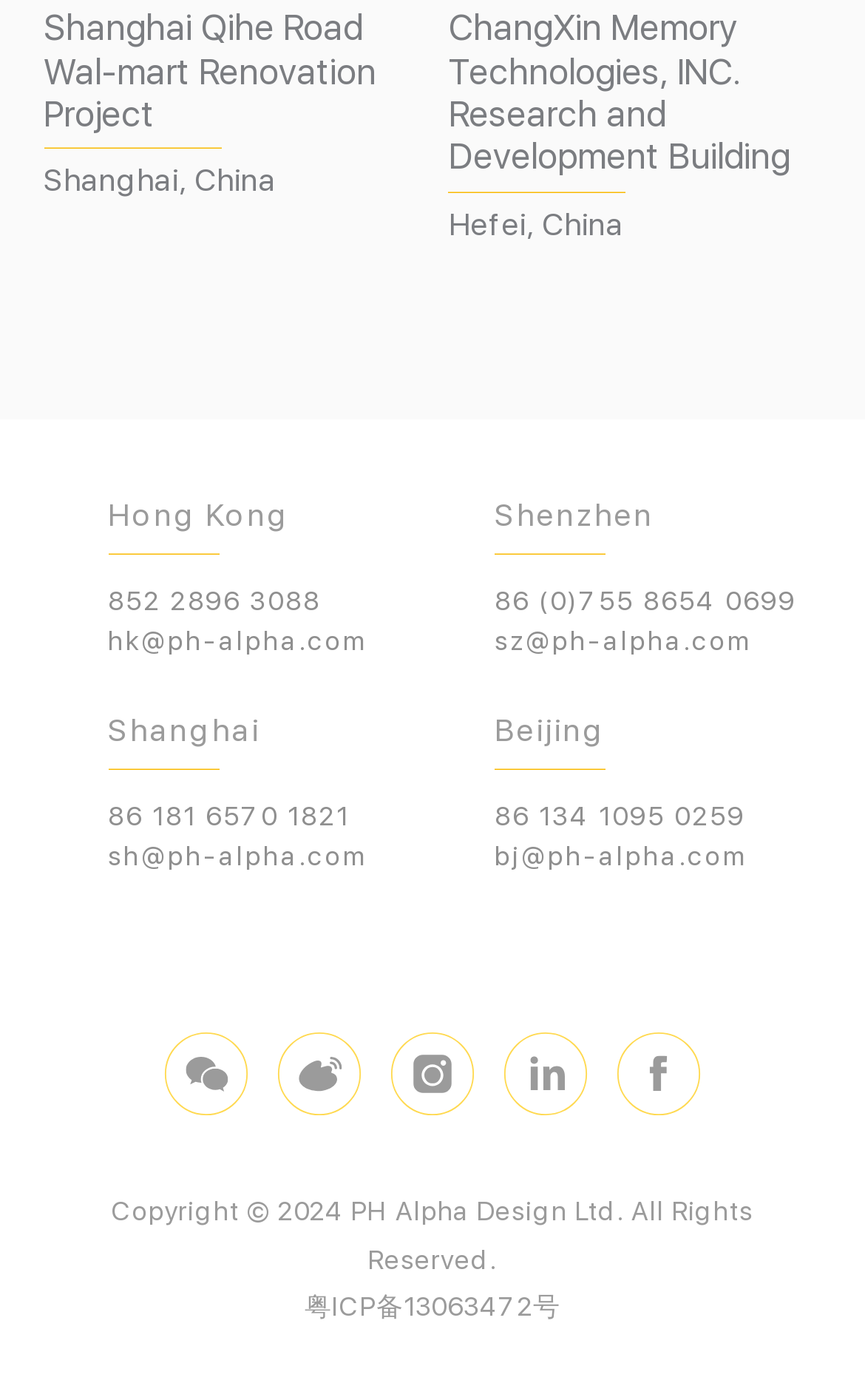Please provide a brief answer to the question using only one word or phrase: 
What is the copyright year listed at the bottom of the webpage?

2024